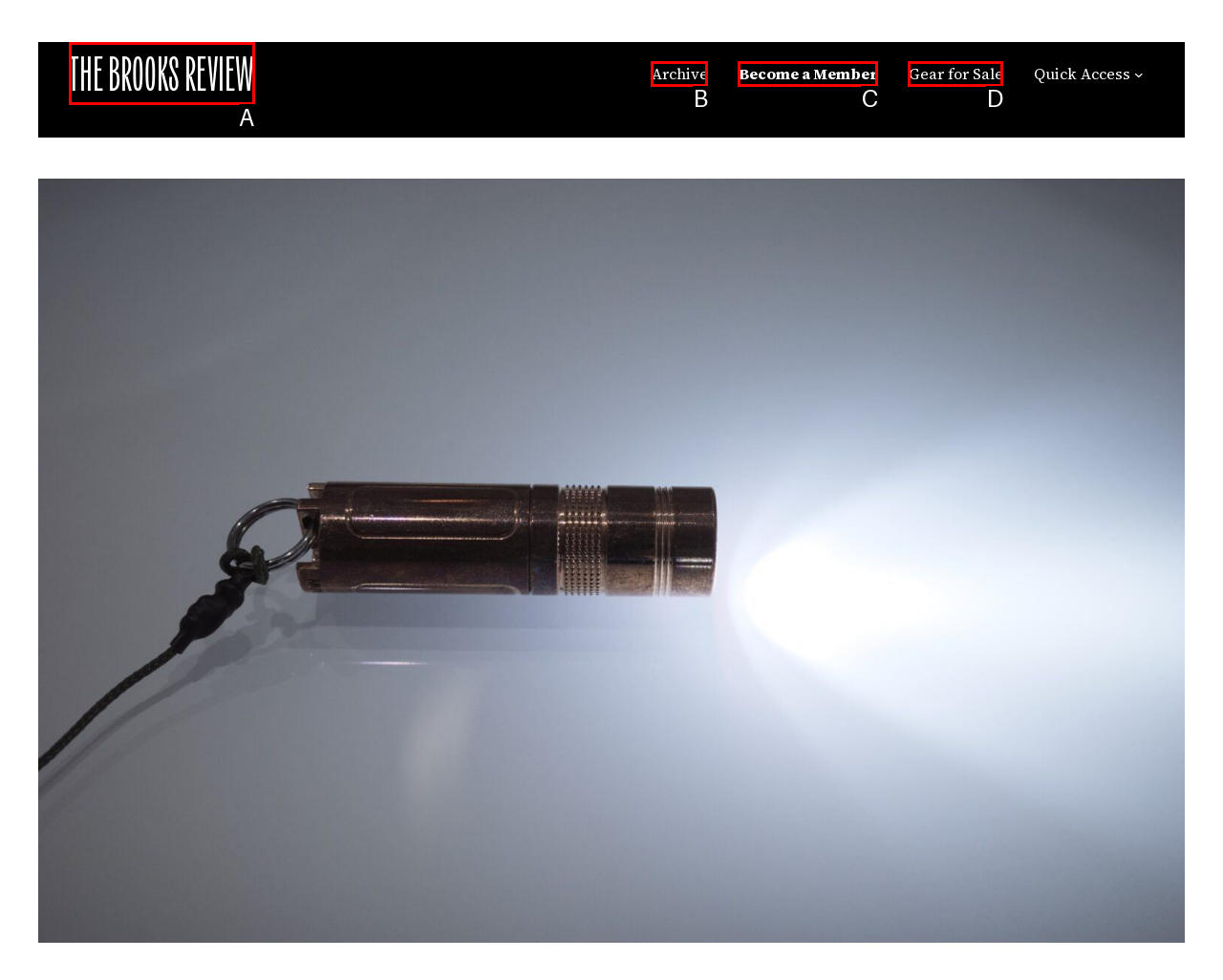Identify the UI element that corresponds to this description: Become a Member
Respond with the letter of the correct option.

C